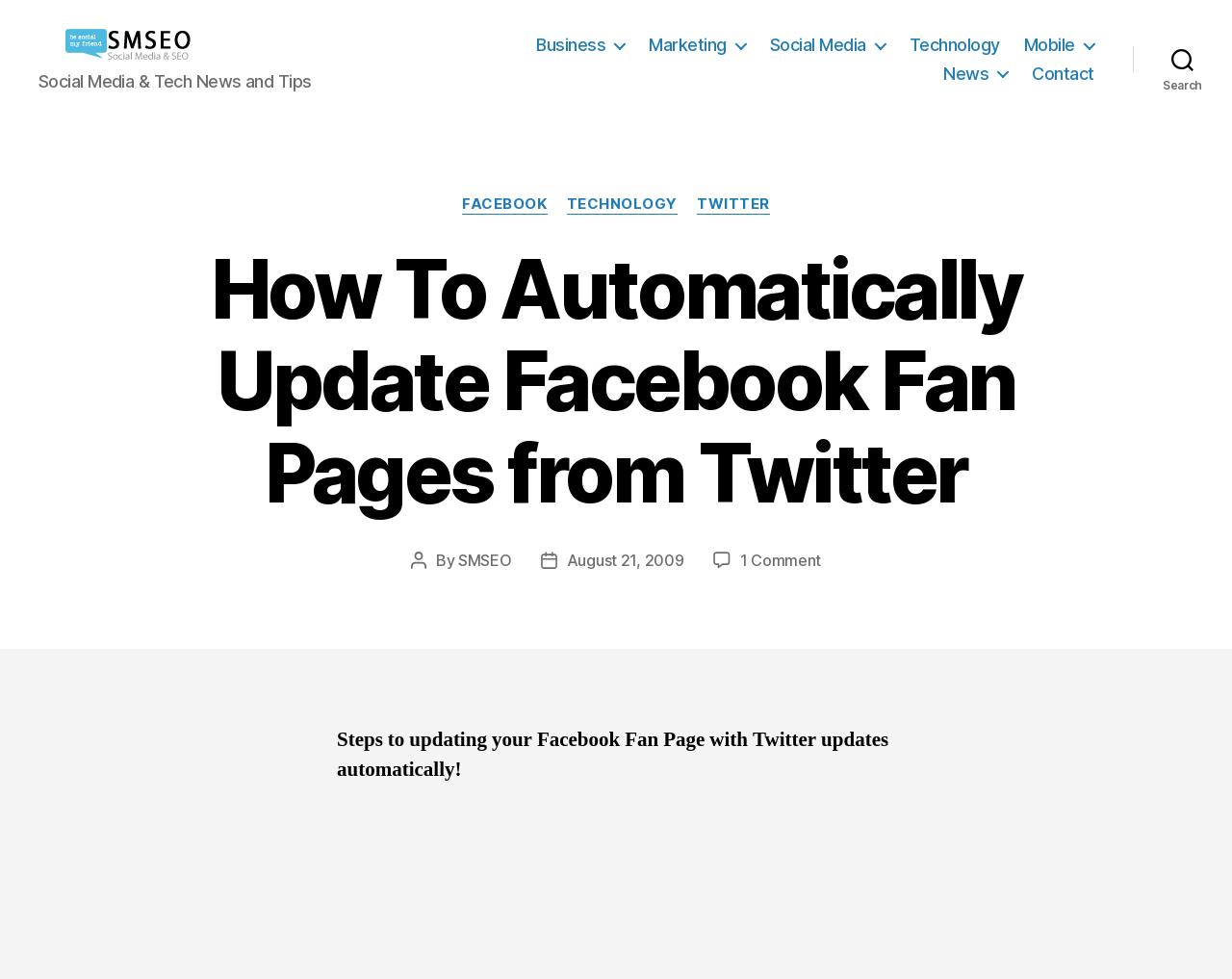Find the bounding box coordinates of the clickable area that will achieve the following instruction: "Click the 'Search' button".

[0.92, 0.039, 1.0, 0.082]